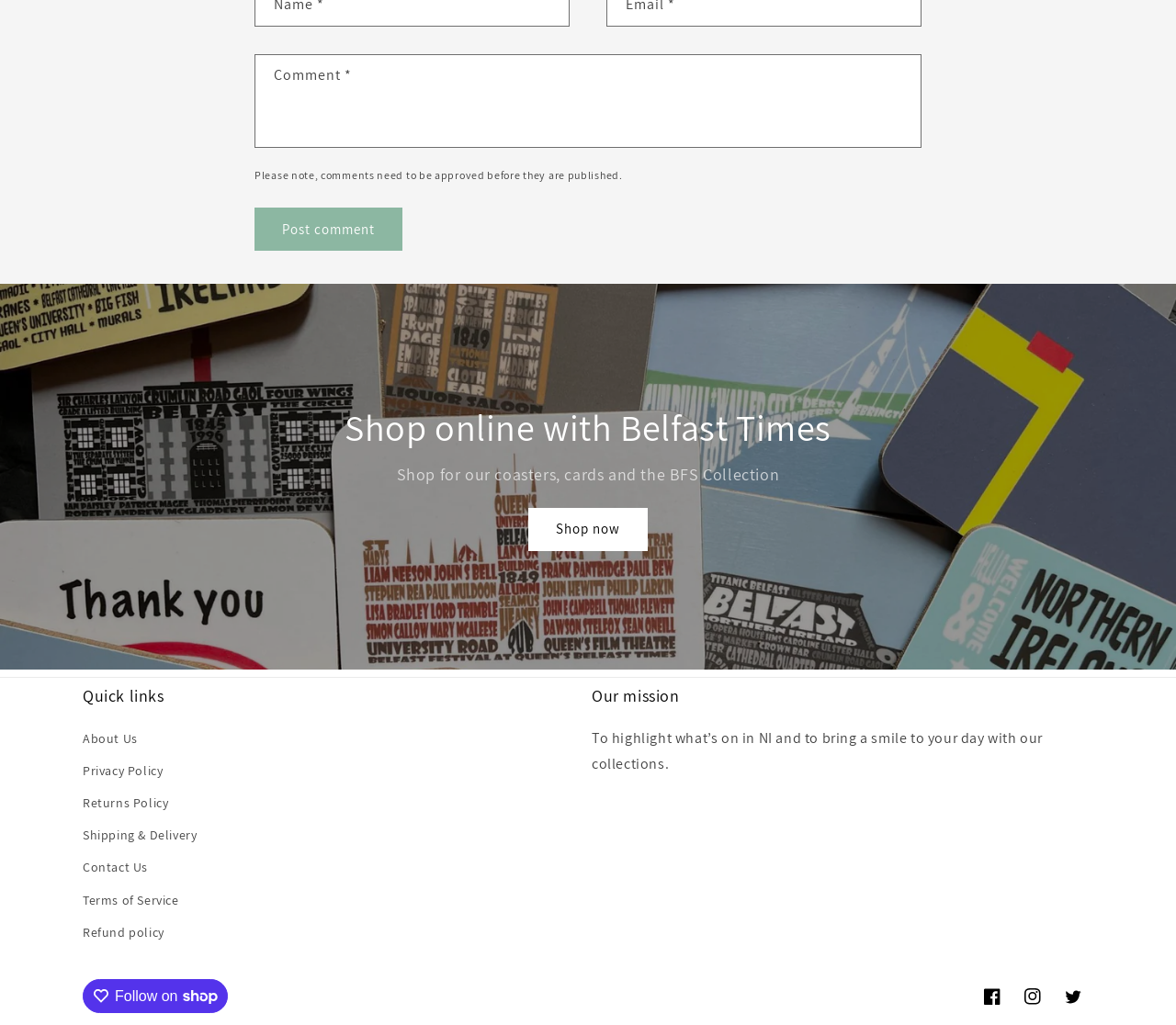From the webpage screenshot, identify the region described by Facebook. Provide the bounding box coordinates as (top-left x, top-left y, bottom-right x, bottom-right y), with each value being a floating point number between 0 and 1.

[0.827, 0.952, 0.861, 0.992]